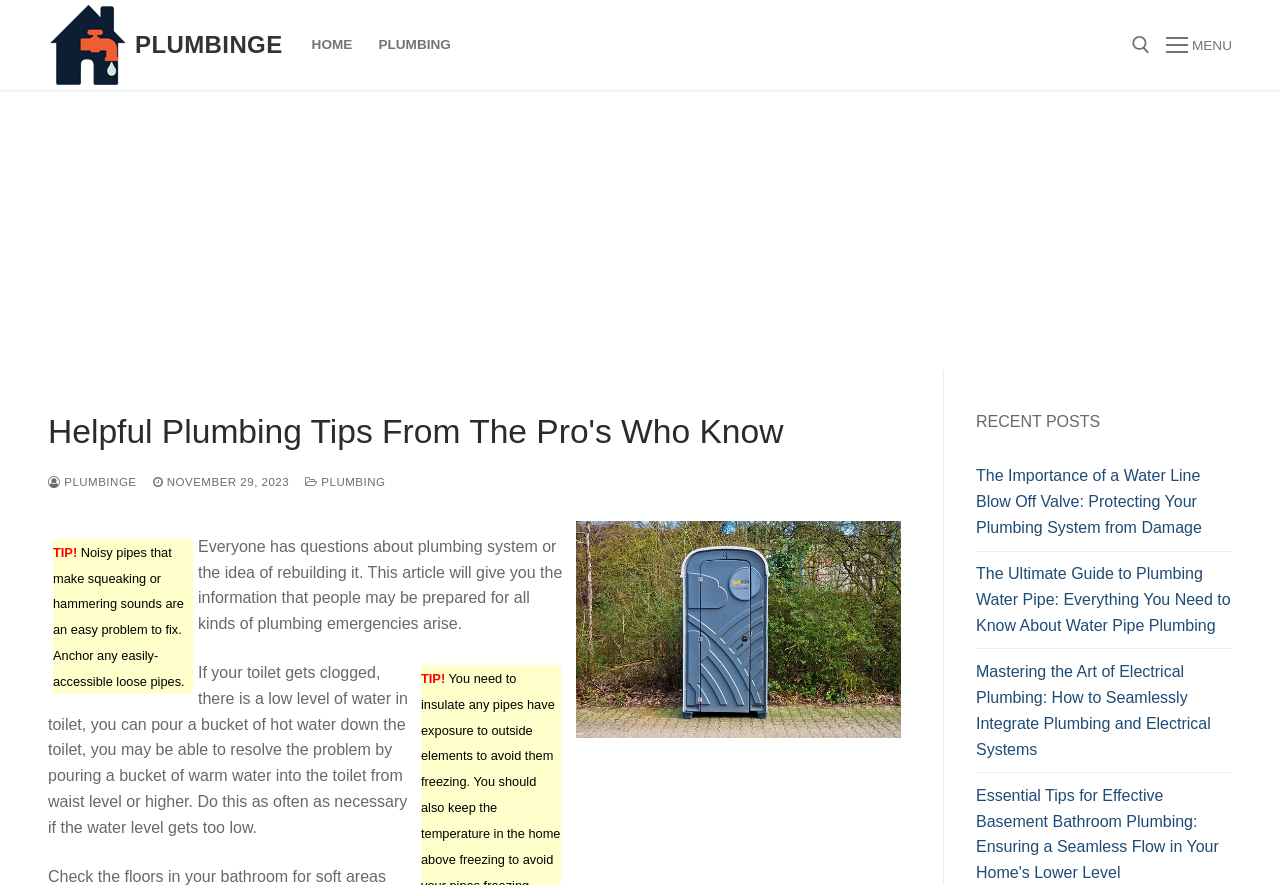Locate the bounding box coordinates of the area to click to fulfill this instruction: "Read the recent post about water line blow off valve". The bounding box should be presented as four float numbers between 0 and 1, in the order [left, top, right, bottom].

[0.762, 0.524, 0.962, 0.623]